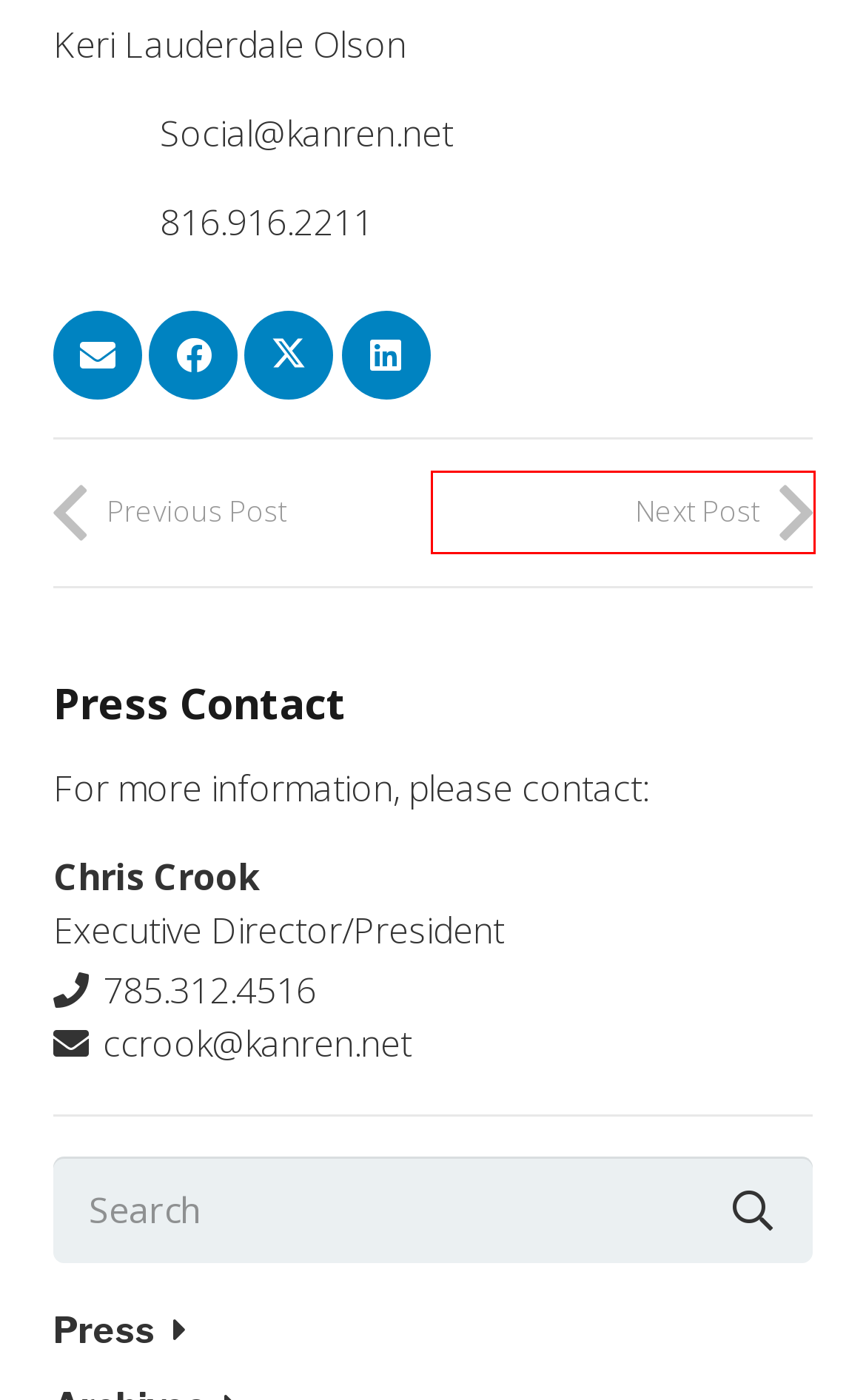Observe the provided screenshot of a webpage that has a red rectangle bounding box. Determine the webpage description that best matches the new webpage after clicking the element inside the red bounding box. Here are the candidates:
A. The Future - KANREN
B. Video Archives - KANREN
C. April 27, 2022 KANREN Annual Meeting - KANREN
D. Contact - KANREN
E. News Archives - KANREN
F. Membership - KANREN
G. KANREN Hires New Executive Director/President - KANREN
H. Networking - KANREN

G